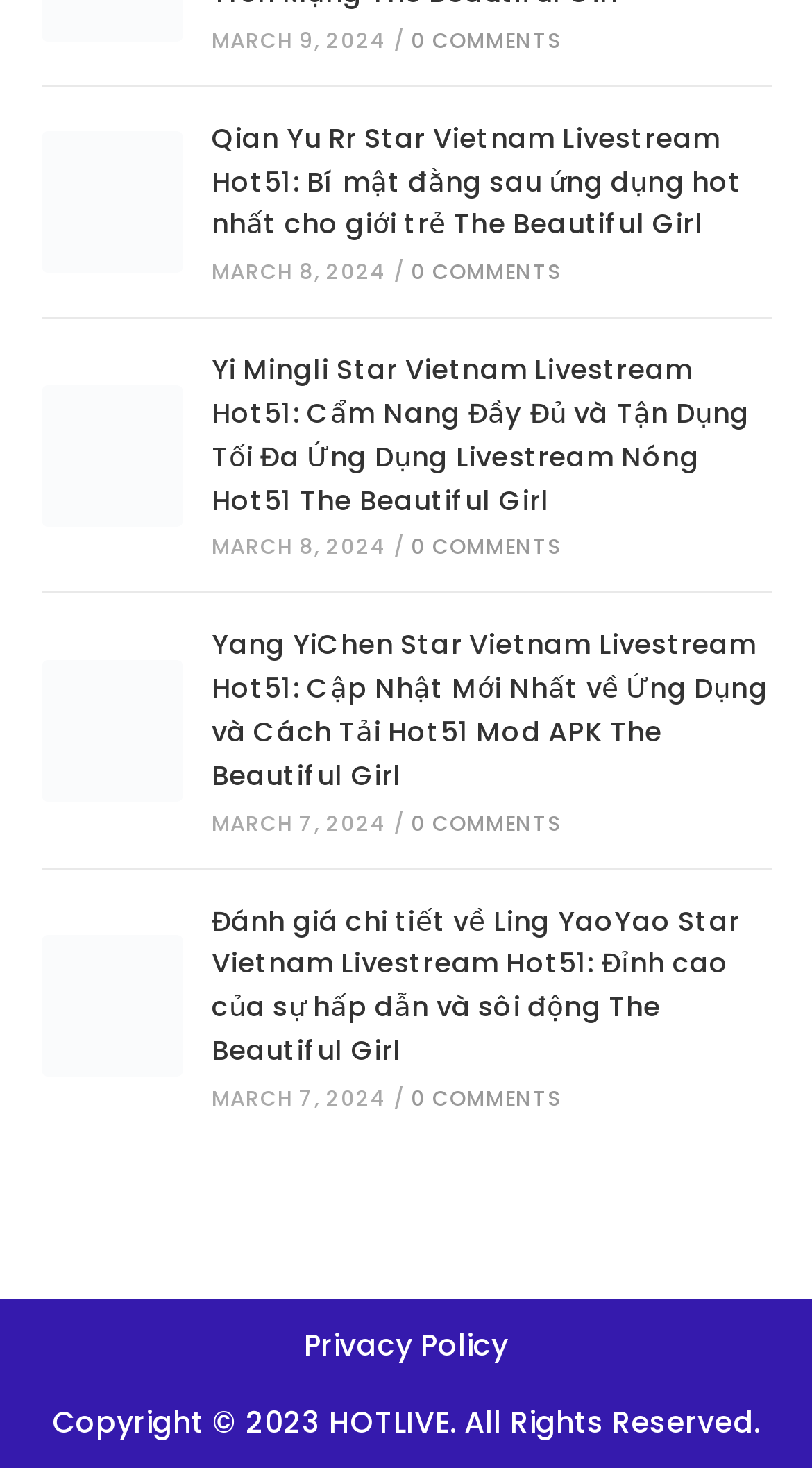Using the given description, provide the bounding box coordinates formatted as (top-left x, top-left y, bottom-right x, bottom-right y), with all values being floating point numbers between 0 and 1. Description: Privacy Policy

[0.374, 0.902, 0.626, 0.93]